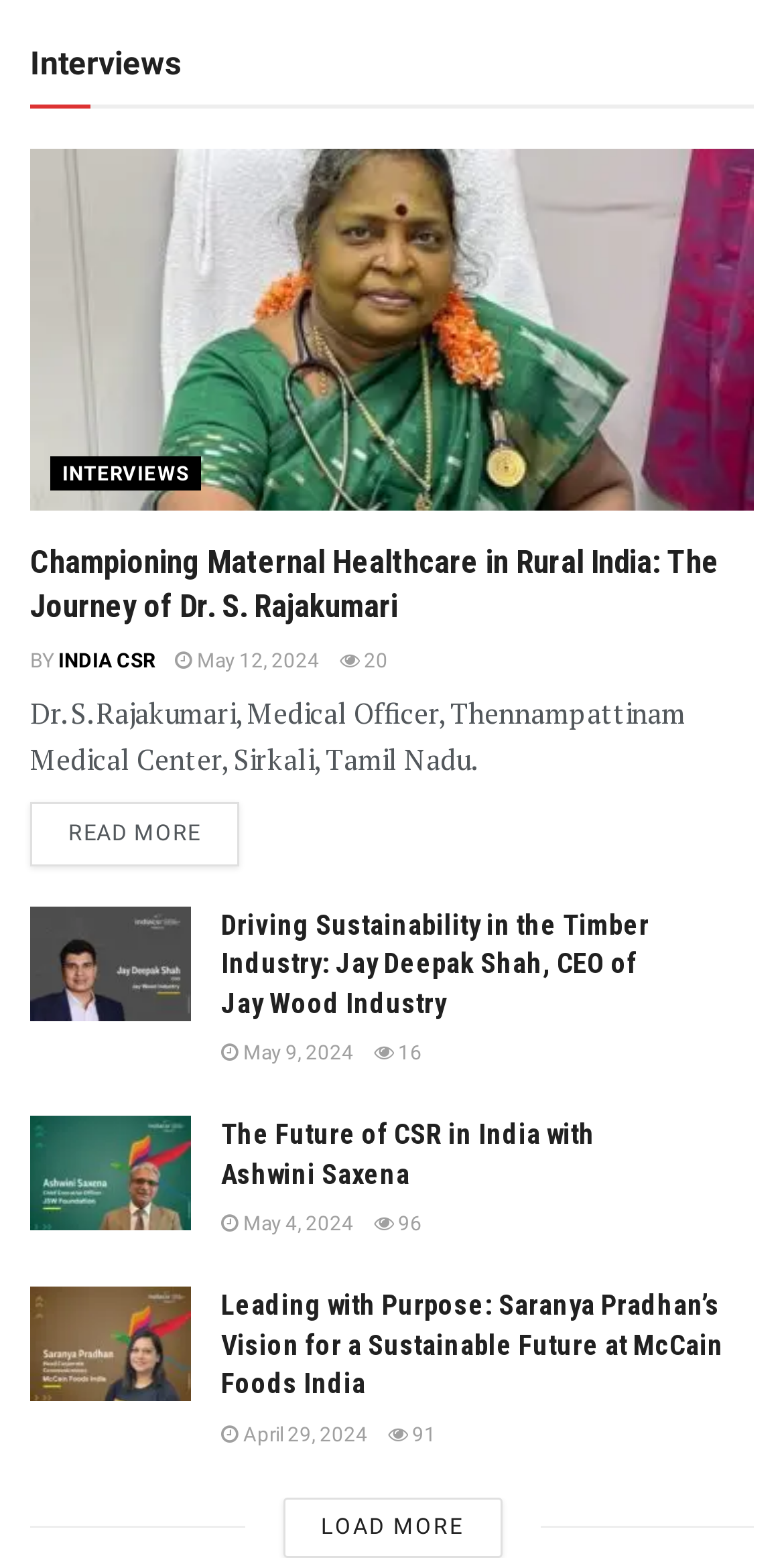Specify the bounding box coordinates of the area to click in order to follow the given instruction: "View the article about Championing Maternal Healthcare in Rural India."

[0.038, 0.346, 0.917, 0.399]